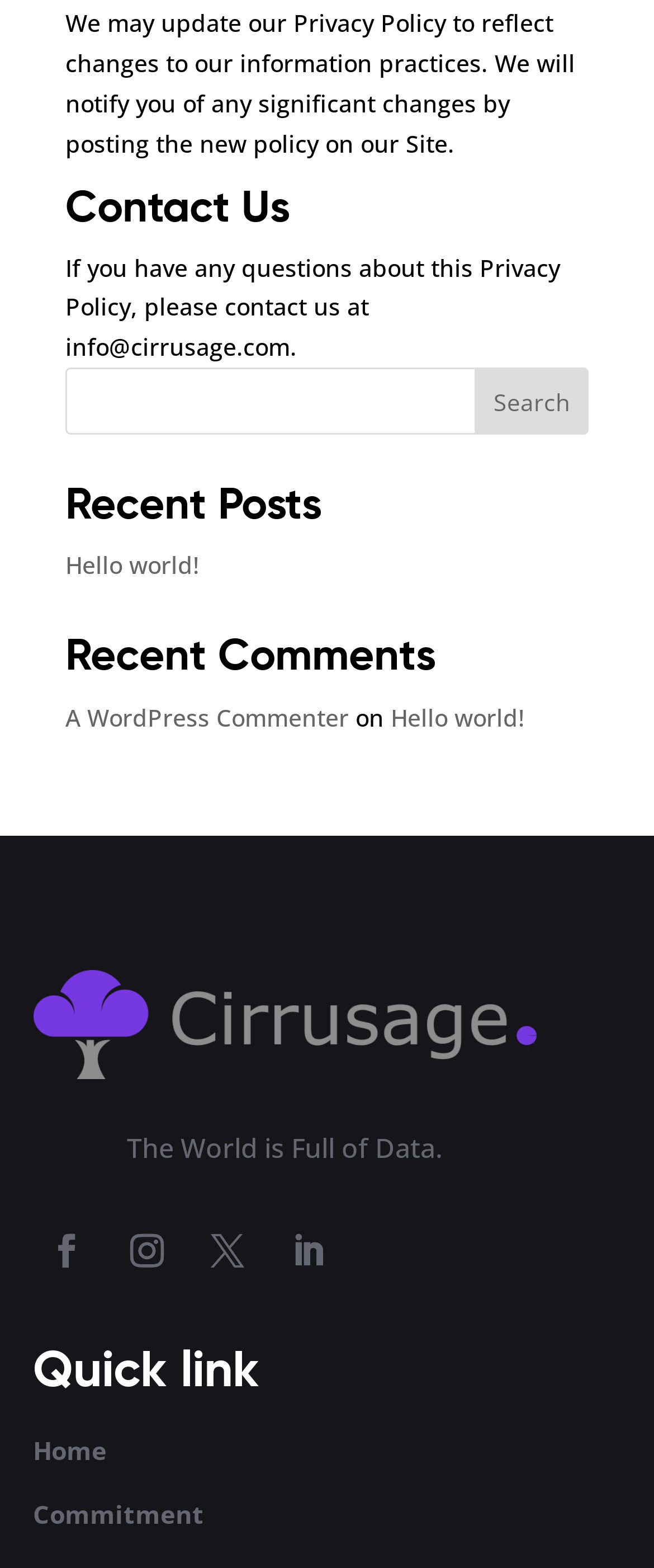Please identify the bounding box coordinates of the element on the webpage that should be clicked to follow this instruction: "search for something". The bounding box coordinates should be given as four float numbers between 0 and 1, formatted as [left, top, right, bottom].

[0.1, 0.234, 0.9, 0.277]